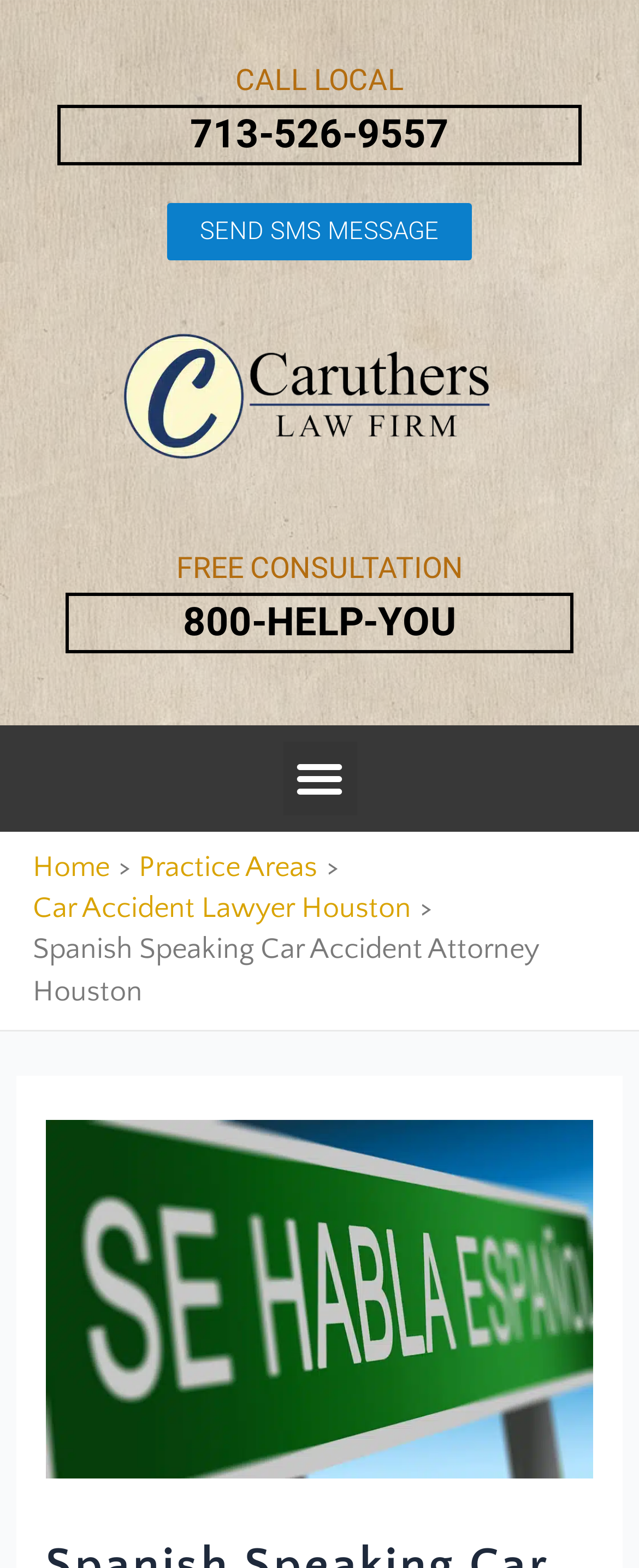Given the description: "Arts & Culture", determine the bounding box coordinates of the UI element. The coordinates should be formatted as four float numbers between 0 and 1, [left, top, right, bottom].

None